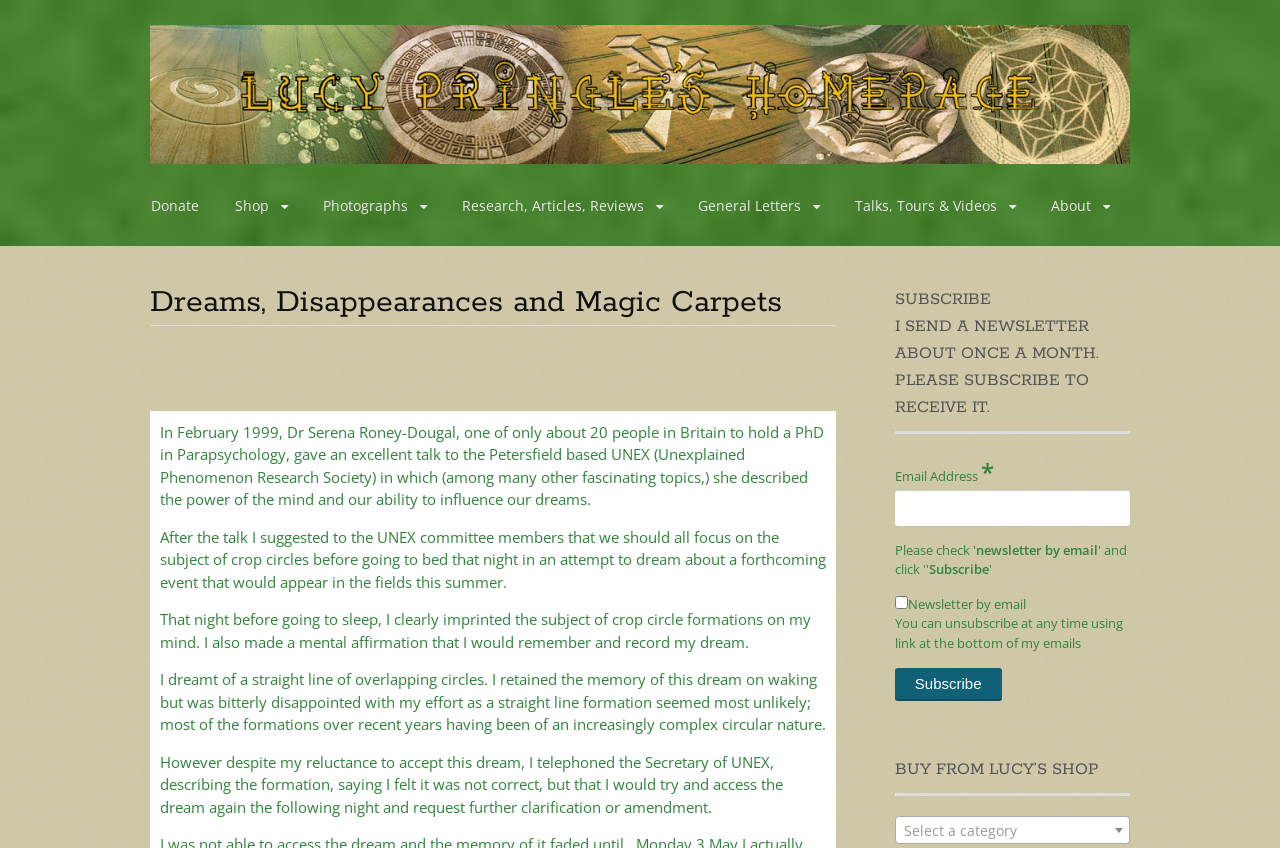Locate the bounding box coordinates of the element that should be clicked to execute the following instruction: "Click Donate".

[0.109, 0.224, 0.165, 0.26]